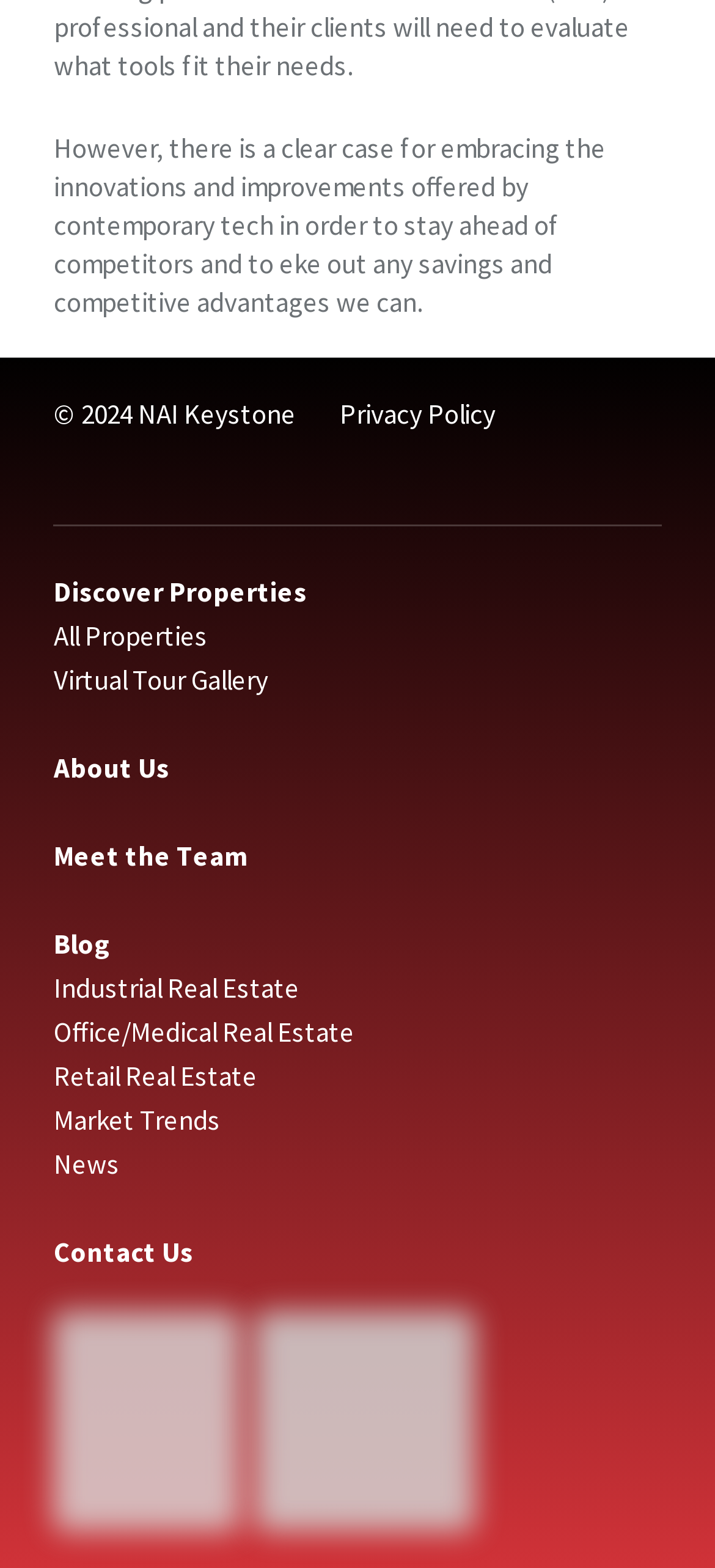What is the copyright year?
From the image, respond with a single word or phrase.

2024